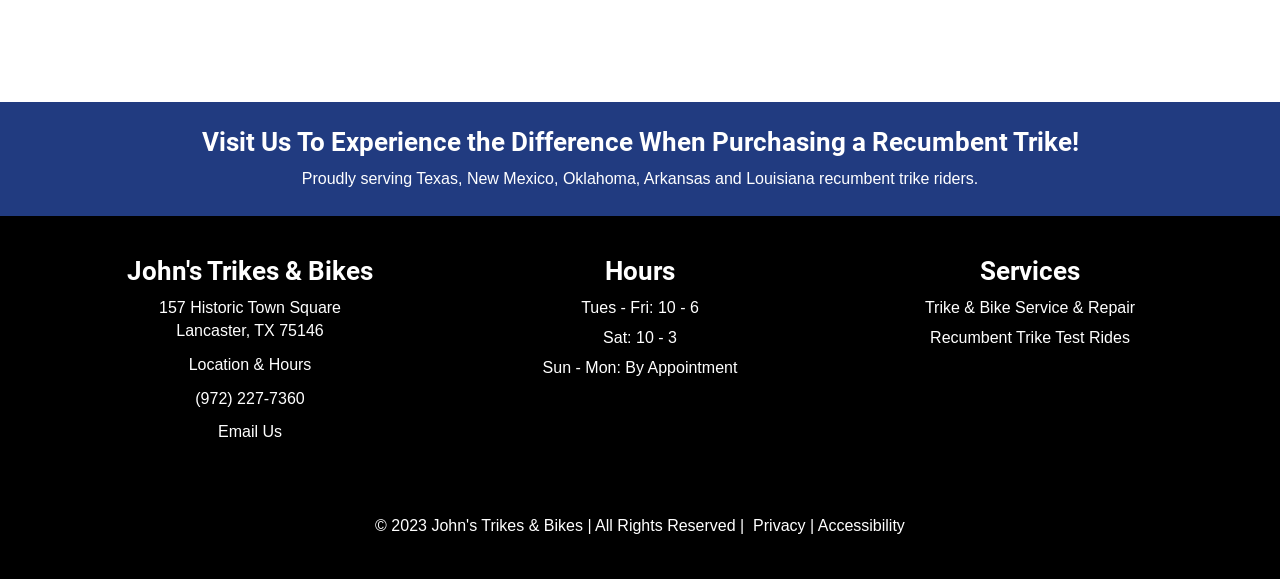What services does the store offer?
By examining the image, provide a one-word or phrase answer.

Trike & Bike Service & Repair, Recumbent Trike Test Rides